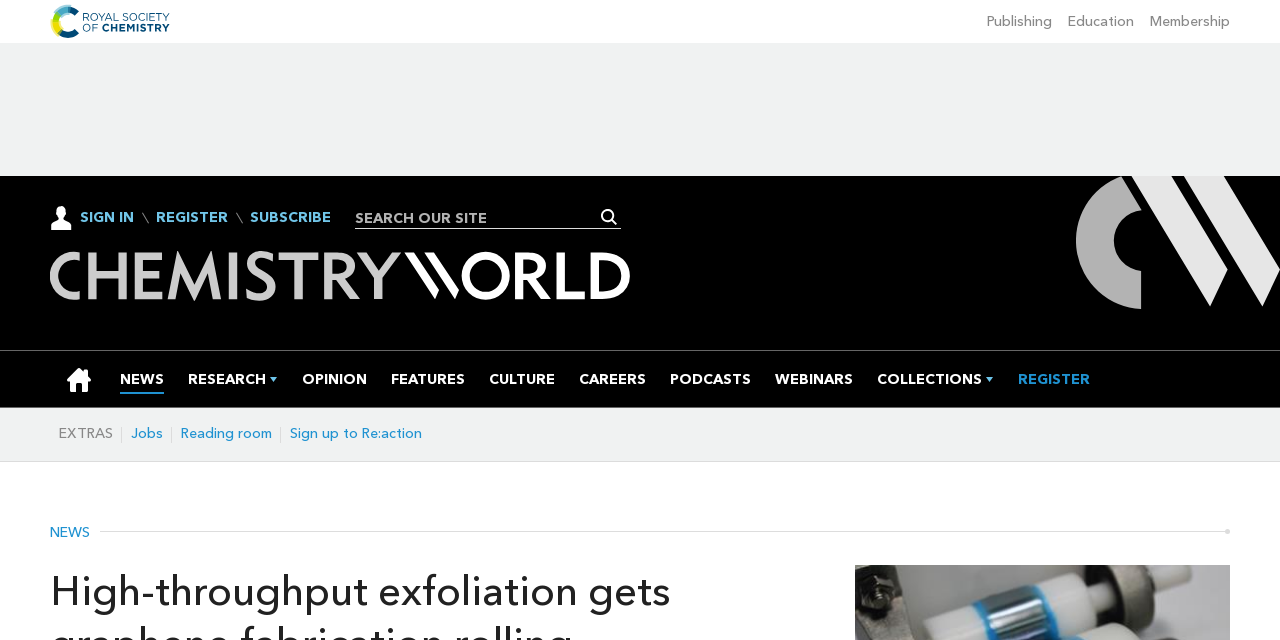Specify the bounding box coordinates of the region I need to click to perform the following instruction: "View cart". The coordinates must be four float numbers in the range of 0 to 1, i.e., [left, top, right, bottom].

None